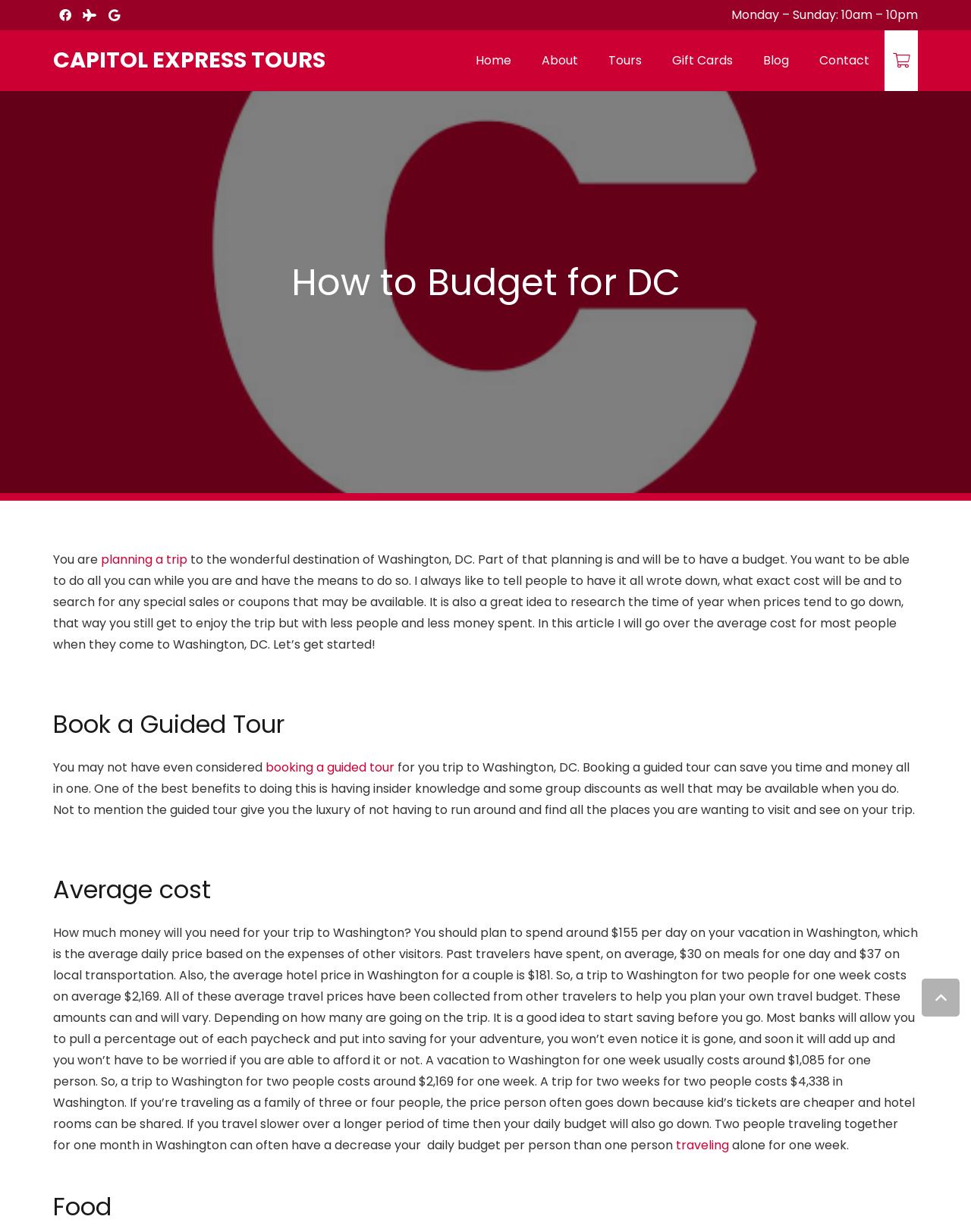Identify and provide the bounding box for the element described by: "aria-label="Tripadvisor" title="Tripadvisor"".

[0.08, 0.002, 0.105, 0.022]